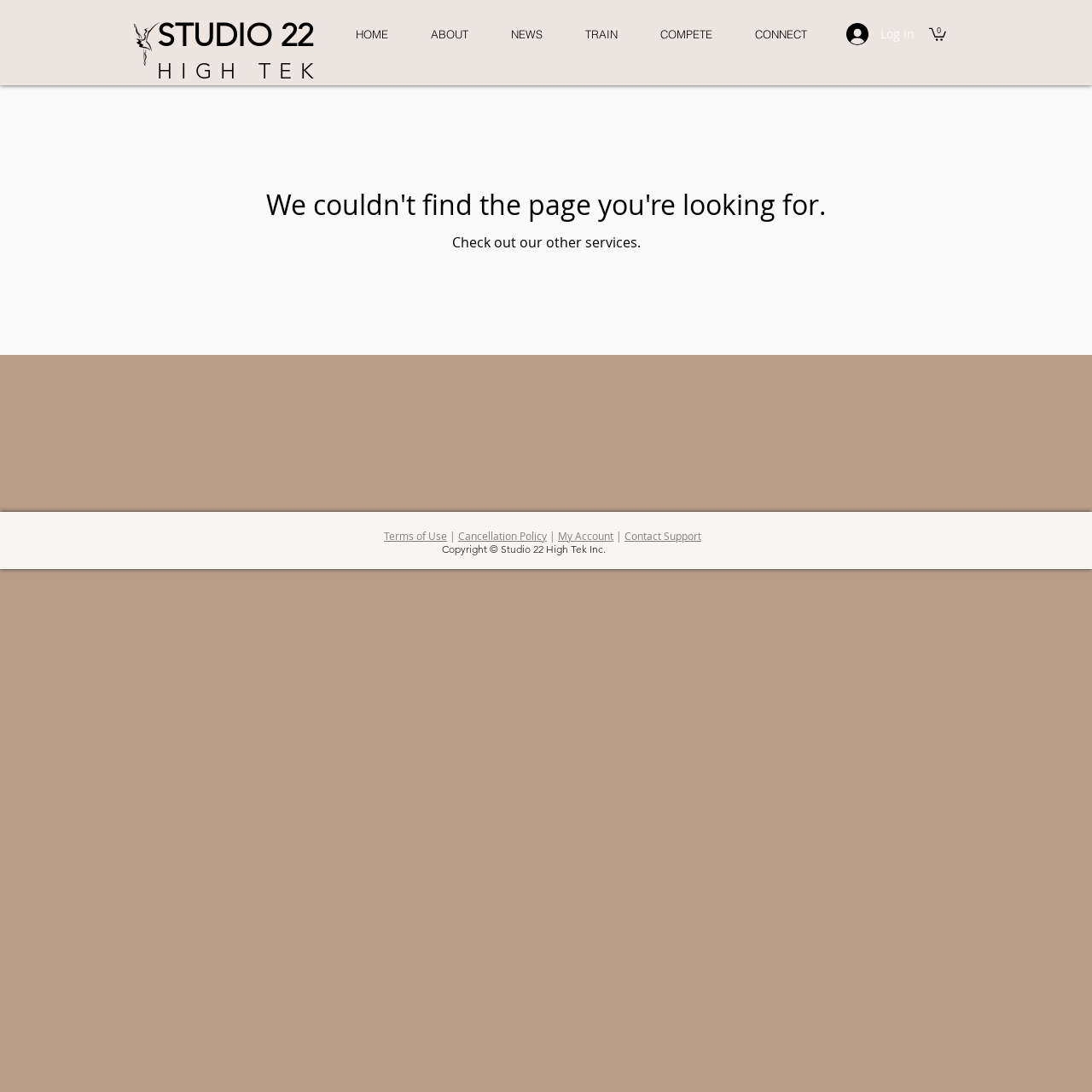Please specify the bounding box coordinates in the format (top-left x, top-left y, bottom-right x, bottom-right y), with all values as floating point numbers between 0 and 1. Identify the bounding box of the UI element described by: Cancellation Policy

[0.42, 0.484, 0.501, 0.497]